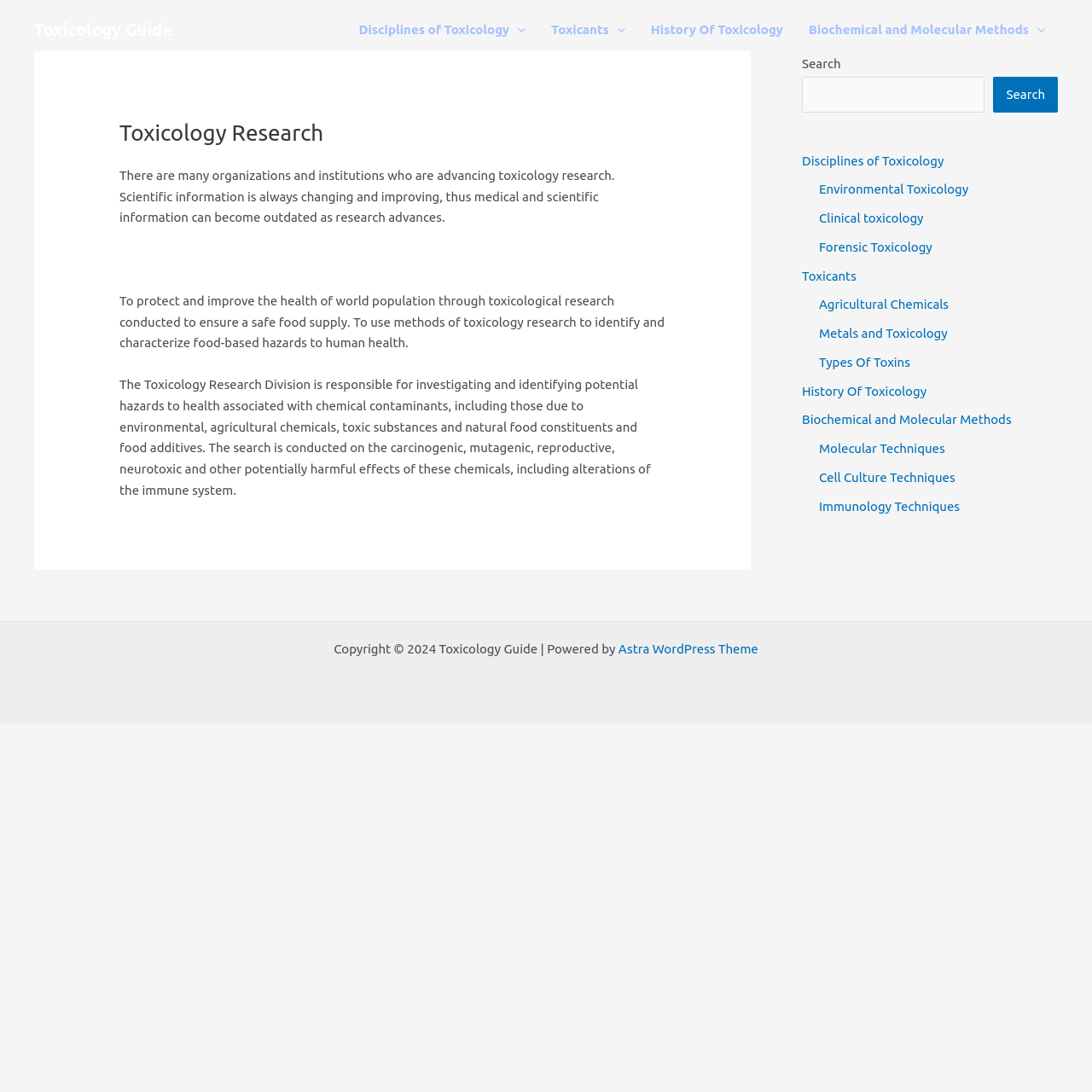What type of toxicology is mentioned in the third link under 'Disciplines of Toxicology'?
By examining the image, provide a one-word or phrase answer.

Clinical toxicology